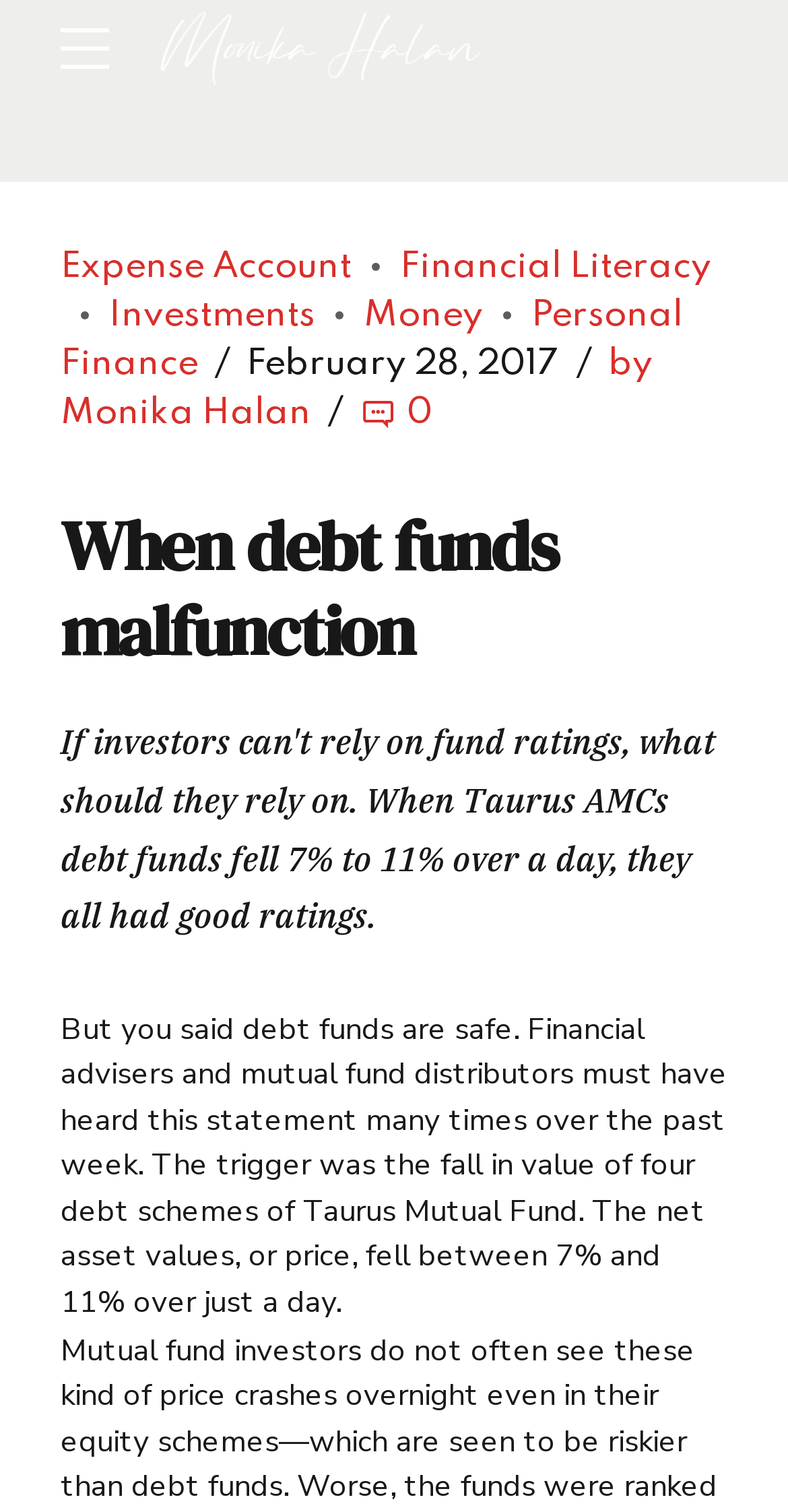Given the description by Monika Halan, predict the bounding box coordinates of the UI element. Ensure the coordinates are in the format (top-left x, top-left y, bottom-right x, bottom-right y) and all values are between 0 and 1.

[0.077, 0.229, 0.828, 0.285]